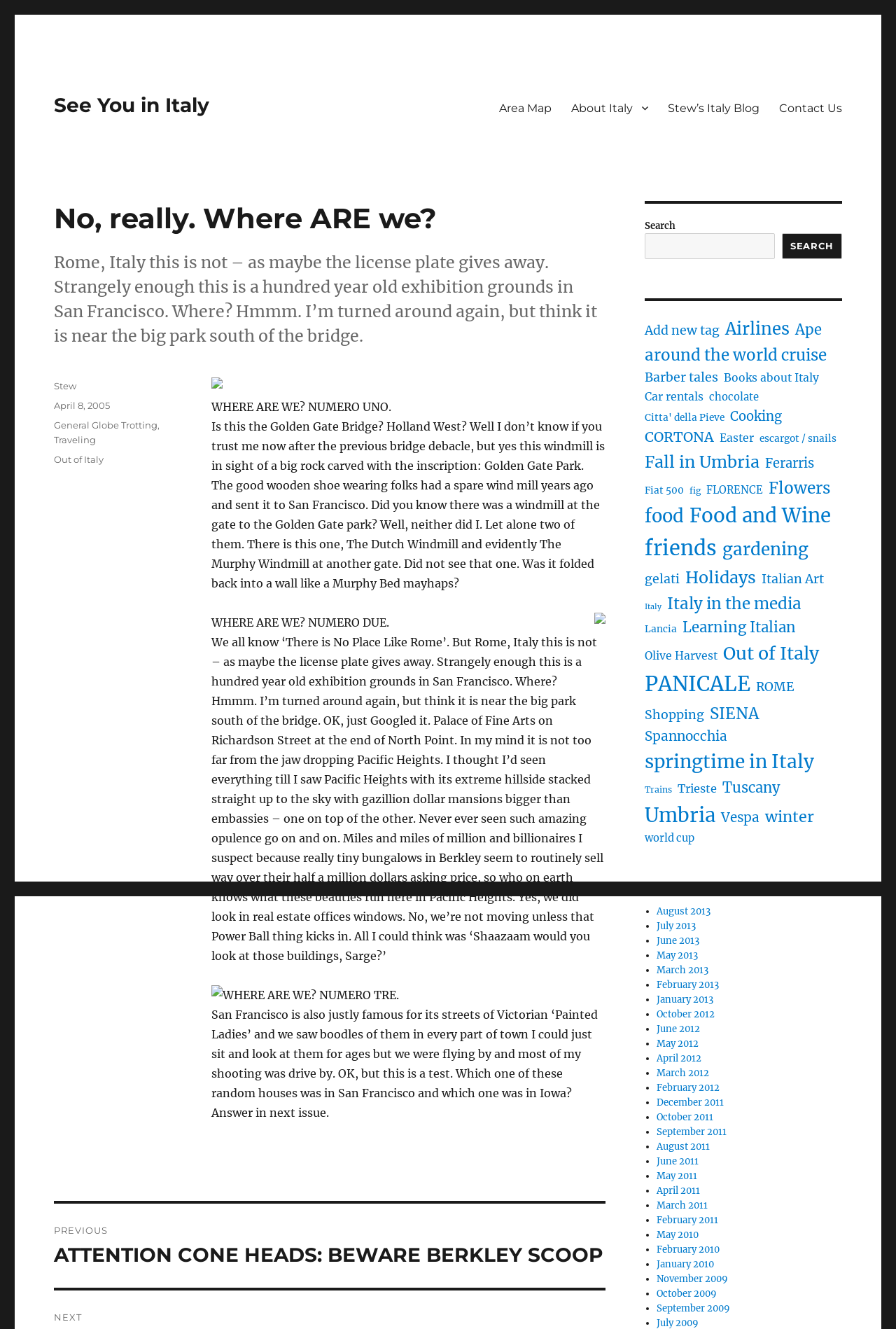Please identify the coordinates of the bounding box for the clickable region that will accomplish this instruction: "Click on the 'See You in Italy' link".

[0.06, 0.07, 0.234, 0.088]